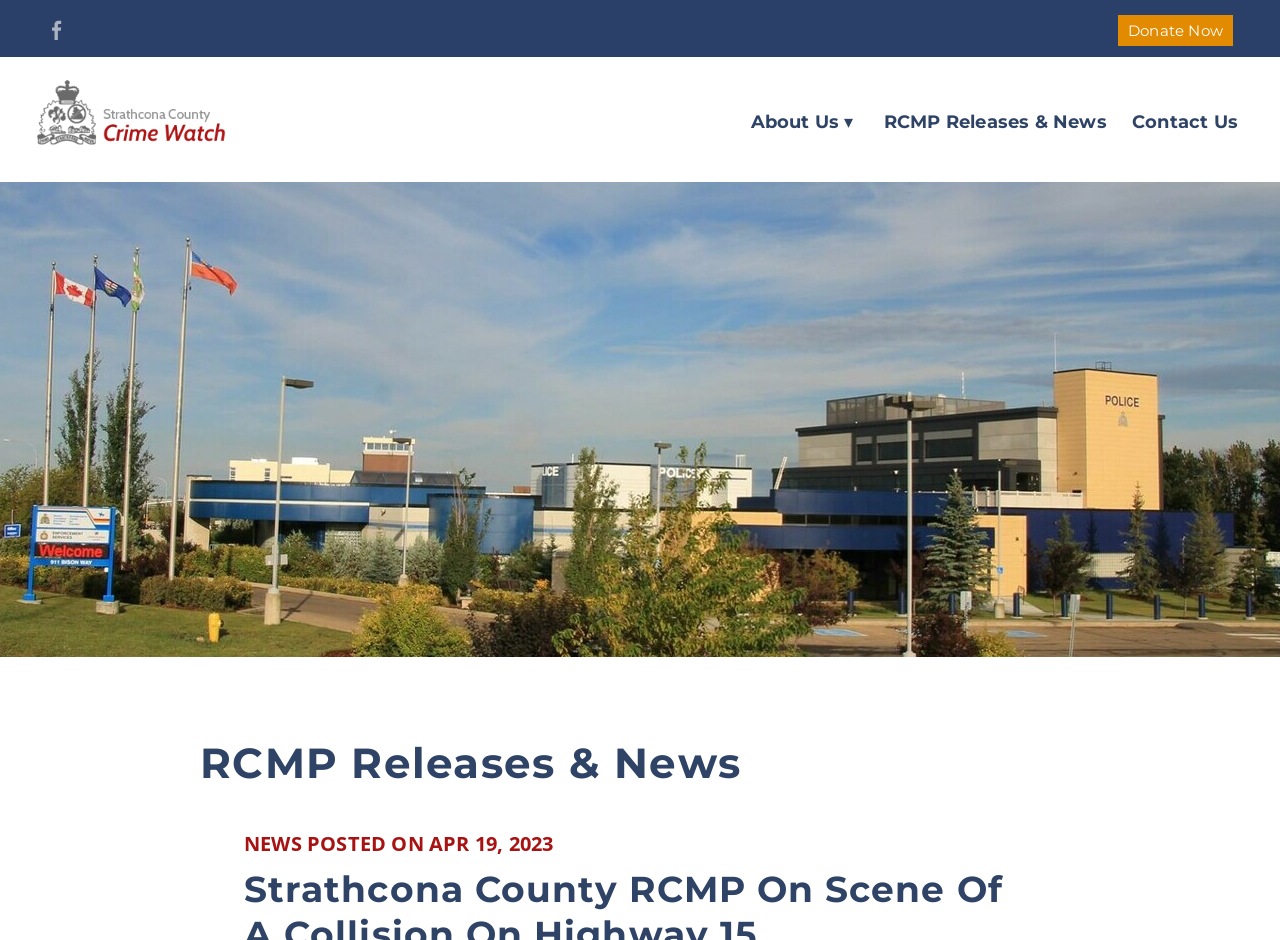Locate the bounding box of the UI element described by: "Safety and Security" in the given webpage screenshot.

None